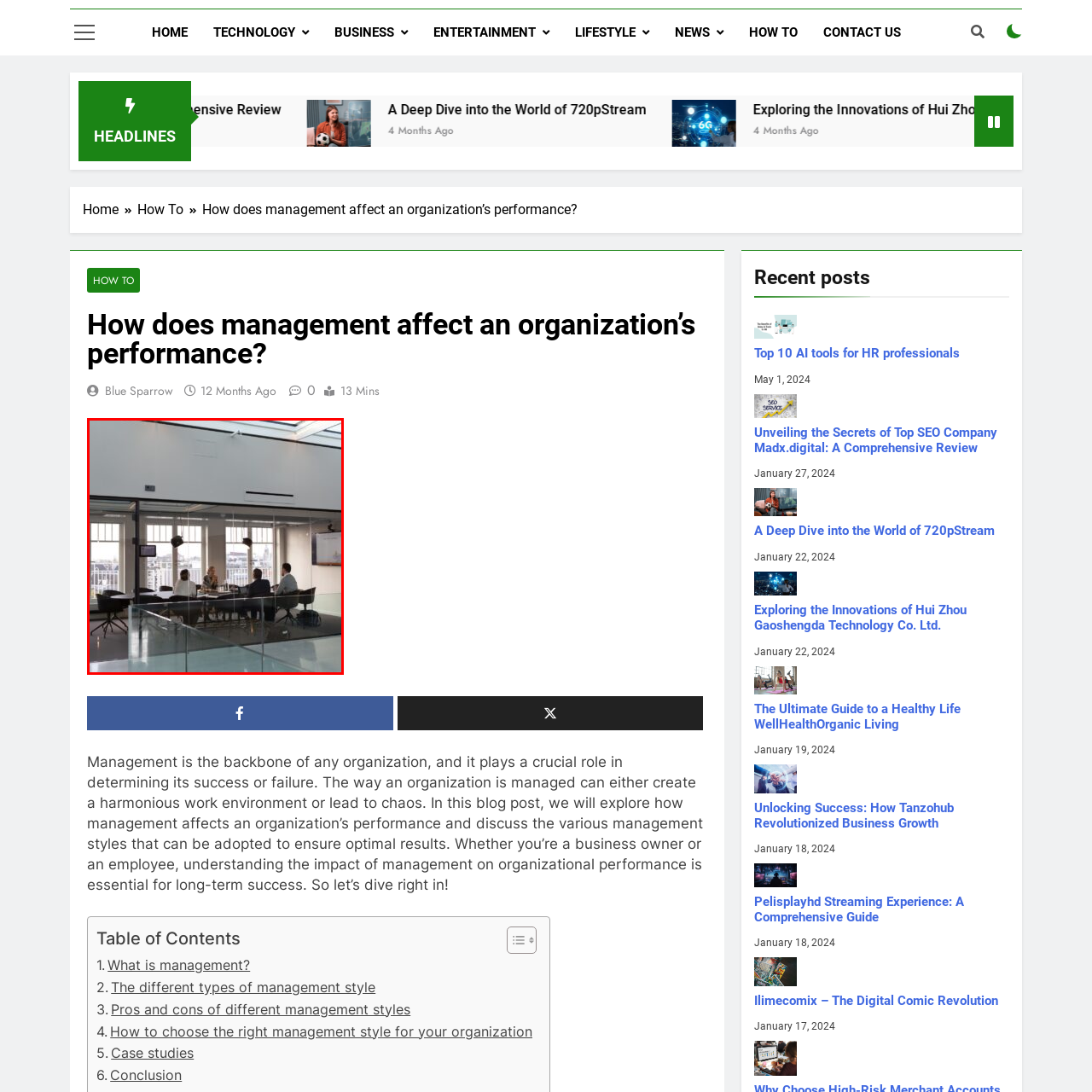Please provide a comprehensive caption for the image highlighted in the red box.

In a modern conference room, a diverse group of professionals engages in a collaborative meeting. The setting features large windows that allow ample natural light to fill the space, enhancing the contemporary design. The participants, three men and two women, are seated around a sleek glass table, intently discussing ideas. One of the individuals is presenting information on a screen, ensuring everyone is aligned on the discussion topics. The room's minimalist decor includes stylish lighting fixtures that hang overhead, contributing to the room's sophisticated ambiance. This scene captures the essence of teamwork and innovation in a corporate environment, emphasizing the critical role of effective management in organizational success.